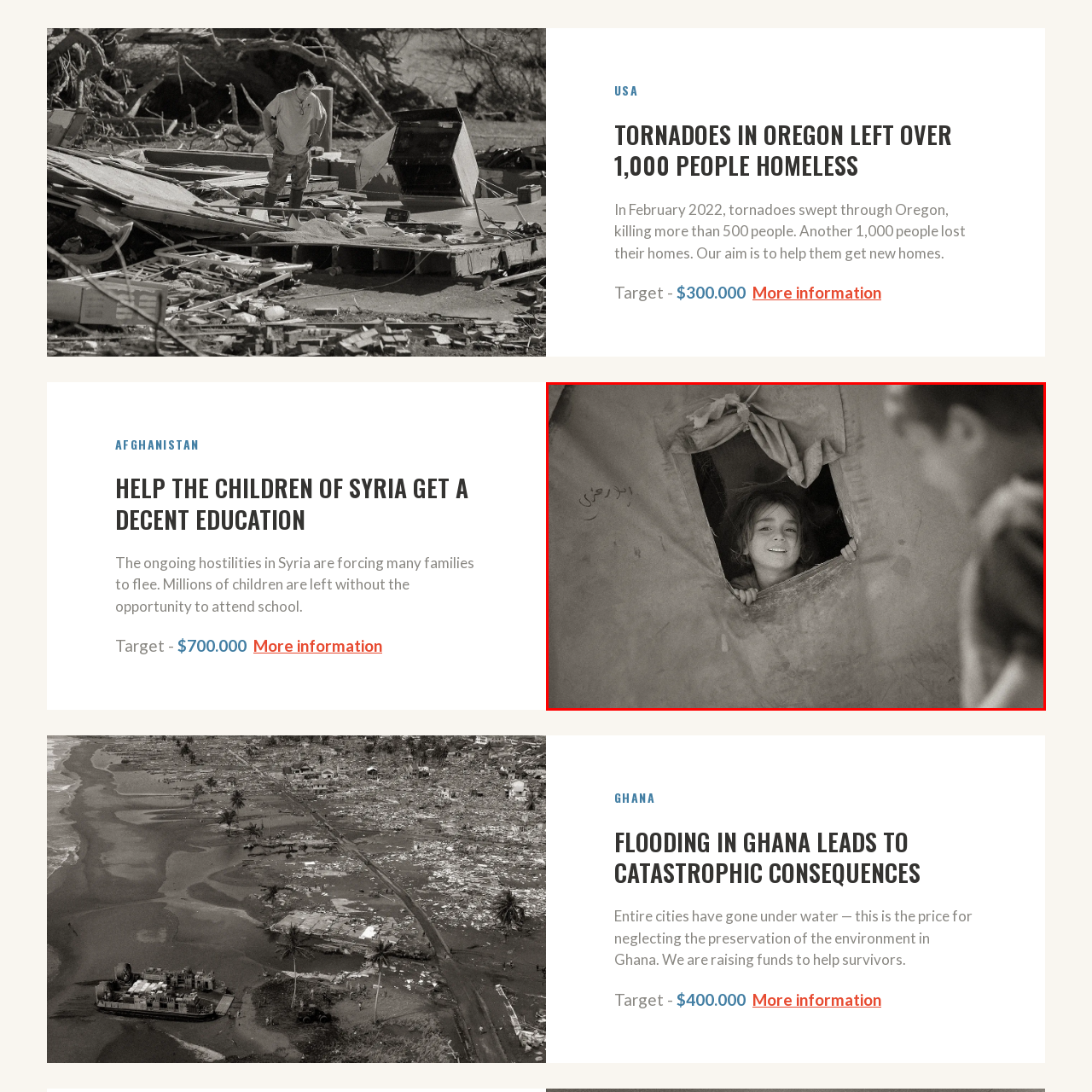Focus on the content within the red bounding box and answer this question using a single word or phrase: What is the material of the tent?

Worn fabric